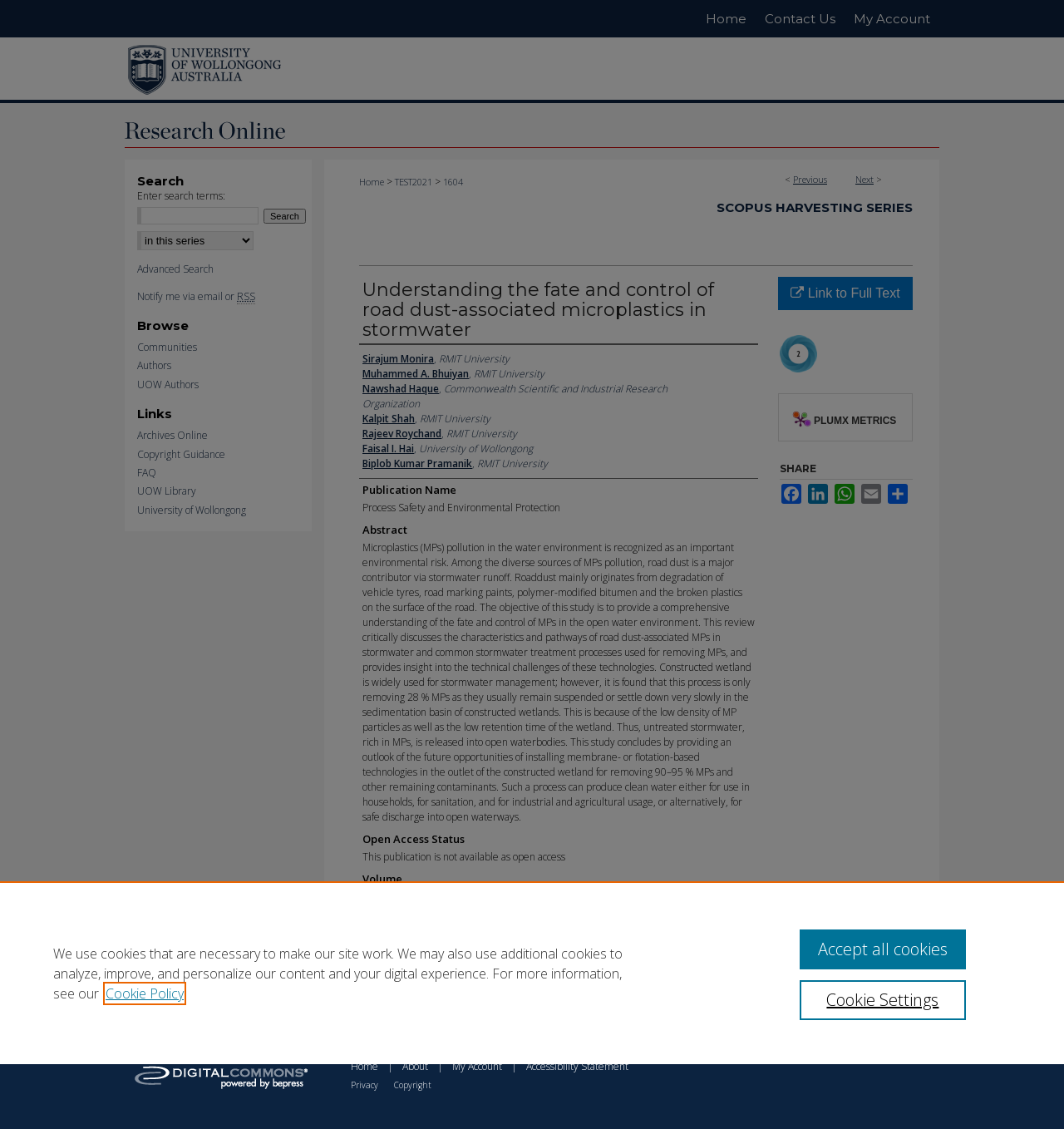Please determine the bounding box coordinates of the element's region to click in order to carry out the following instruction: "View article details". The coordinates should be four float numbers between 0 and 1, i.e., [left, top, right, bottom].

[0.731, 0.245, 0.858, 0.275]